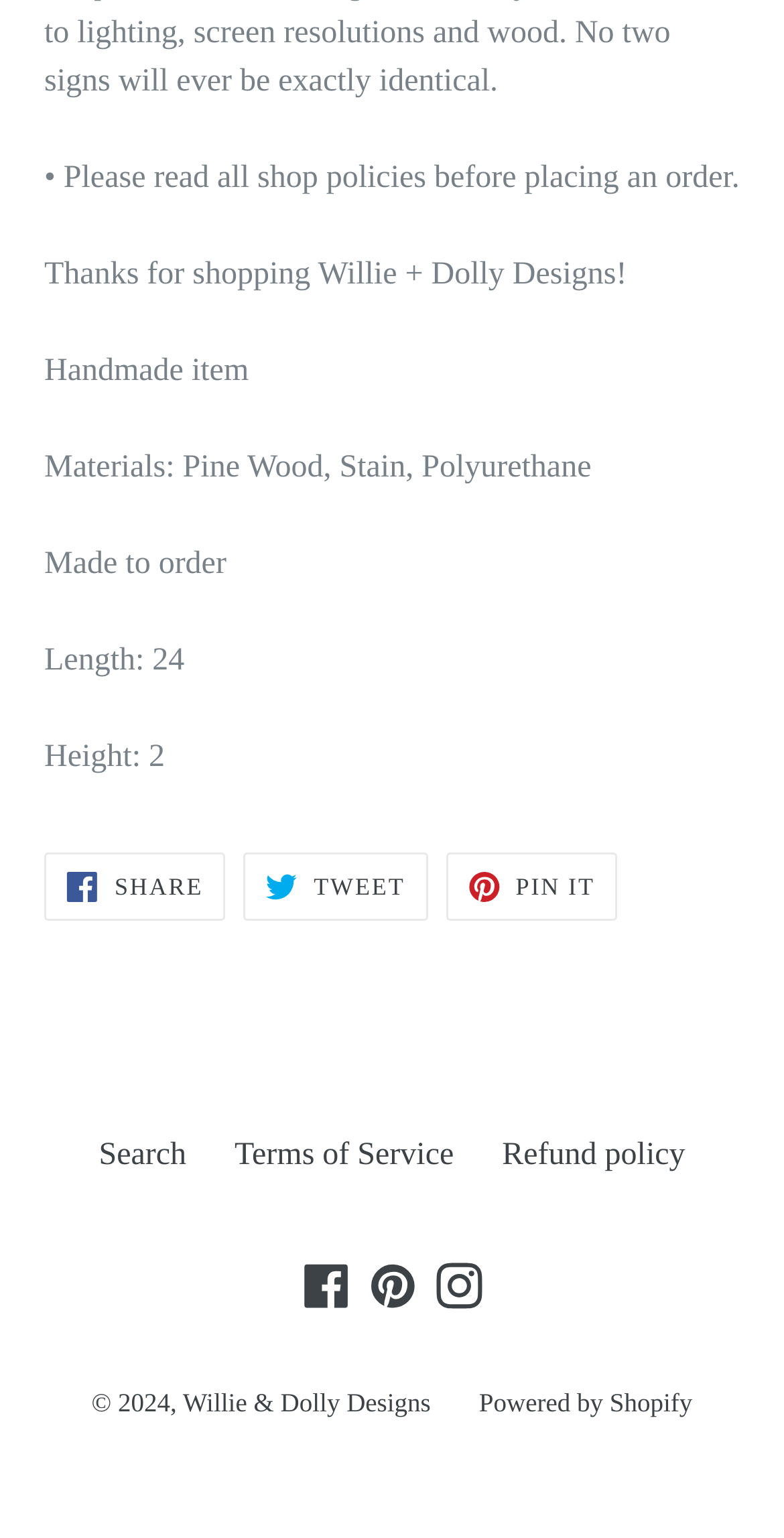Extract the bounding box coordinates for the described element: "Instagram". The coordinates should be represented as four float numbers between 0 and 1: [left, top, right, bottom].

[0.547, 0.82, 0.622, 0.852]